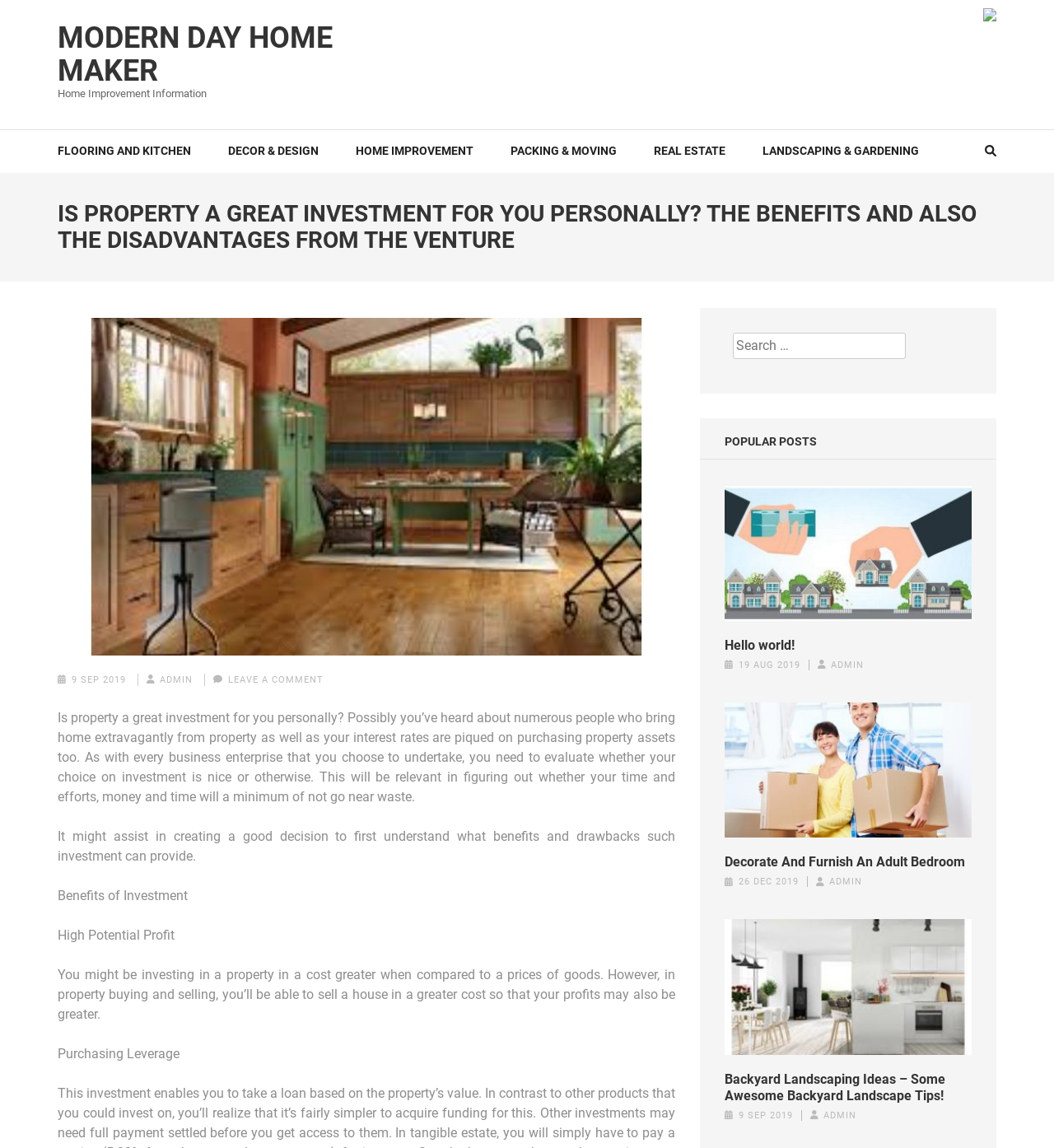What is the benefit of property investment mentioned in the article?
Analyze the screenshot and provide a detailed answer to the question.

According to the article, one of the benefits of property investment is that it has a high potential profit, as the selling price of a property can be higher than its original purchase price.